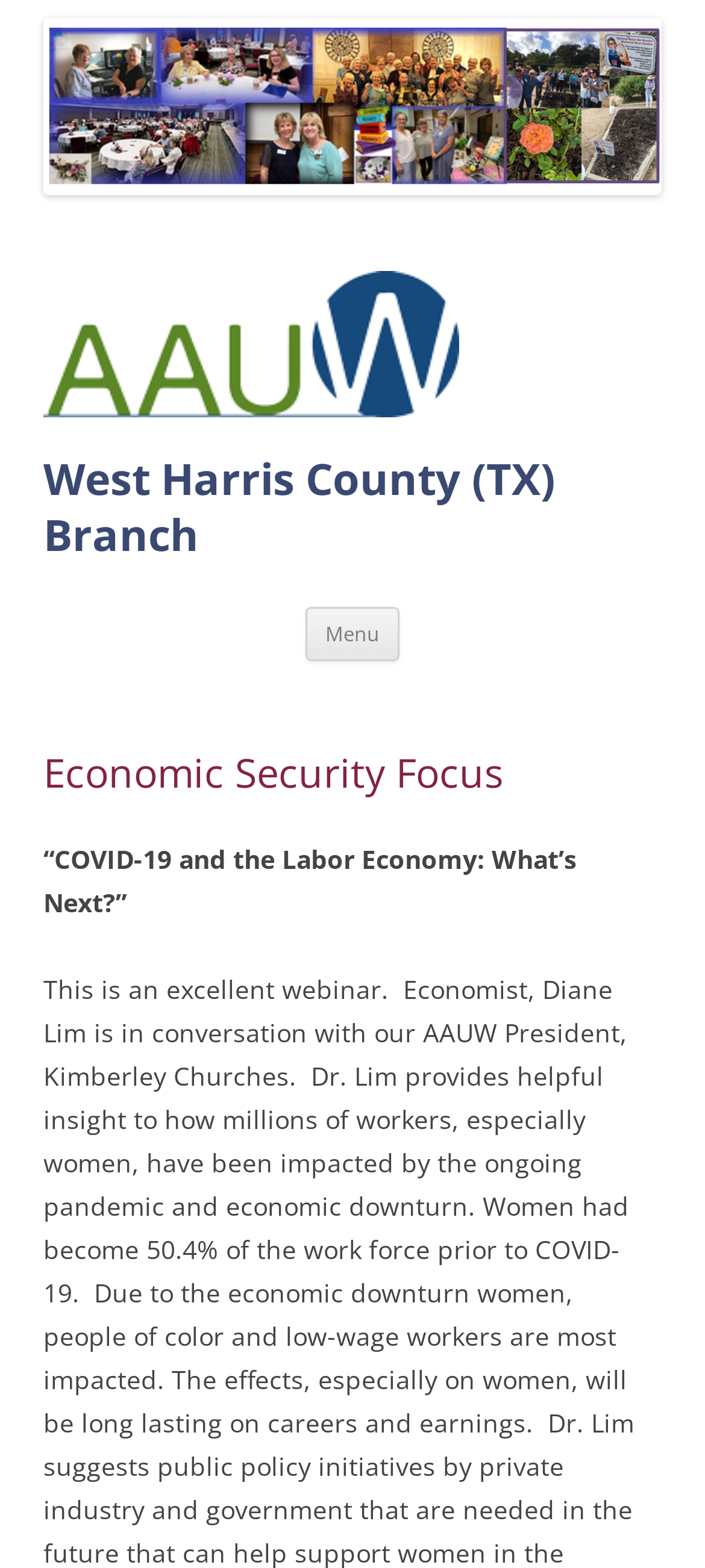Extract the bounding box for the UI element that matches this description: "West Harris County (TX) Branch".

[0.062, 0.288, 0.938, 0.36]